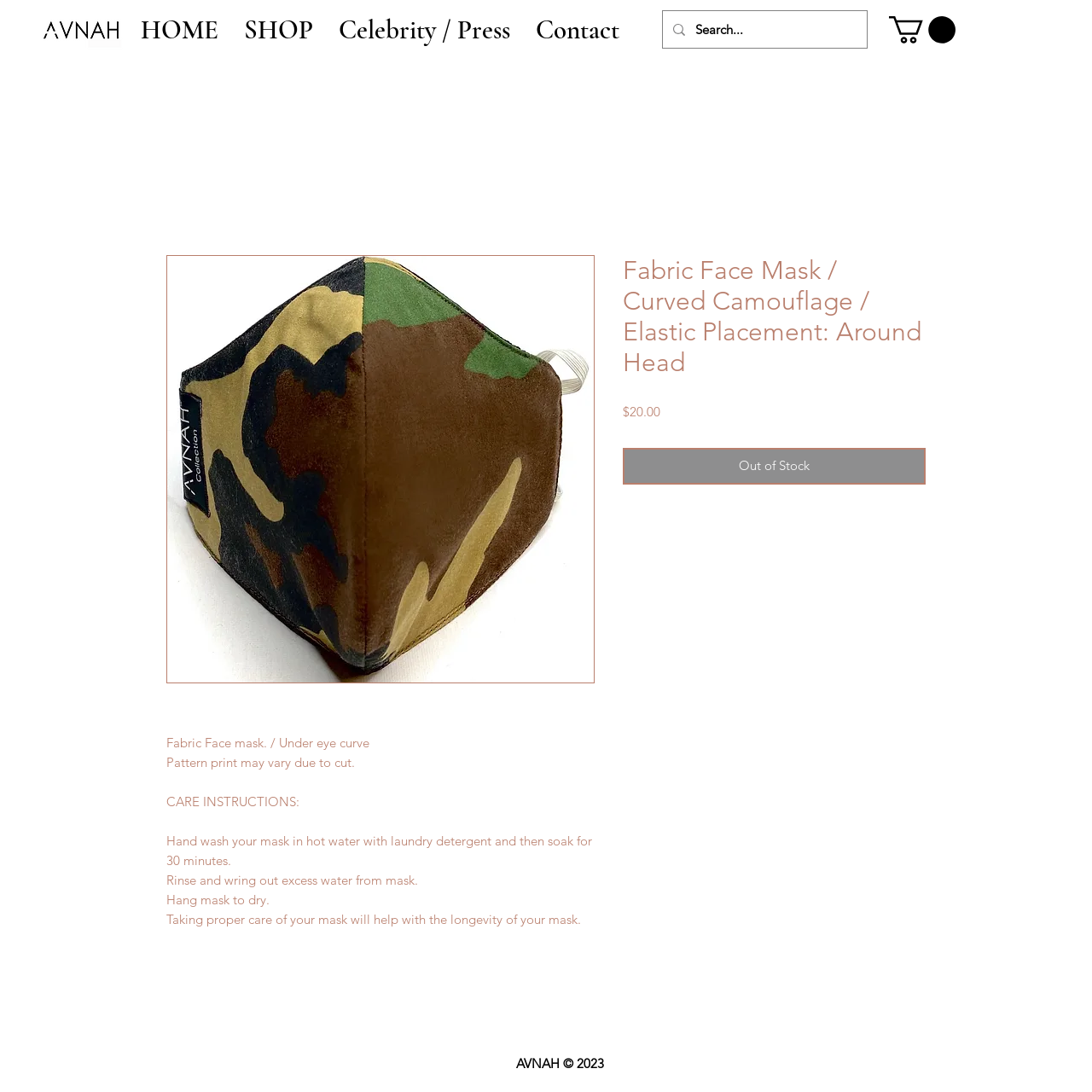Create a detailed summary of the webpage's content and design.

This webpage is about a fabric face mask product. At the top, there is a navigation bar with four links: "HOME", "SHOP", "Celebrity / Press", and "Contact". Below the navigation bar, there is a search bar with a magnifying glass icon and a text input field. 

On the left side of the page, there is a large image of the fabric face mask, which takes up about half of the page's width. Next to the image, there is a block of text that describes the product, including its features, care instructions, and price. The care instructions mention hand washing, soaking, rinsing, and drying the mask. The price of the mask is $20.00.

Below the product description, there is an "Out of Stock" button, indicating that the product is currently unavailable. 

At the very bottom of the page, there is a copyright notice that reads "AVNAH © 2023".